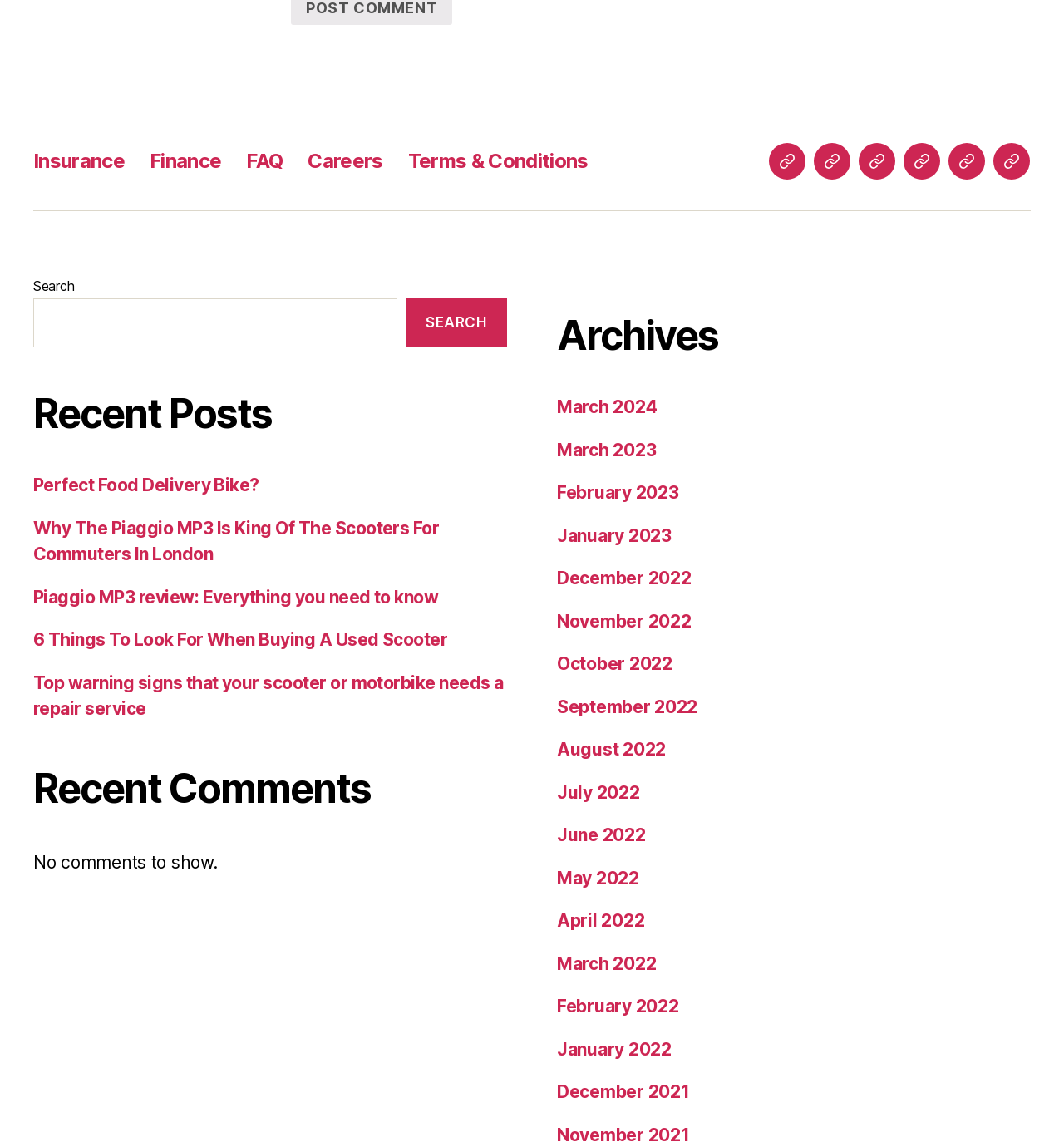Find the bounding box coordinates of the element's region that should be clicked in order to follow the given instruction: "Search for something". The coordinates should consist of four float numbers between 0 and 1, i.e., [left, top, right, bottom].

[0.031, 0.242, 0.477, 0.303]